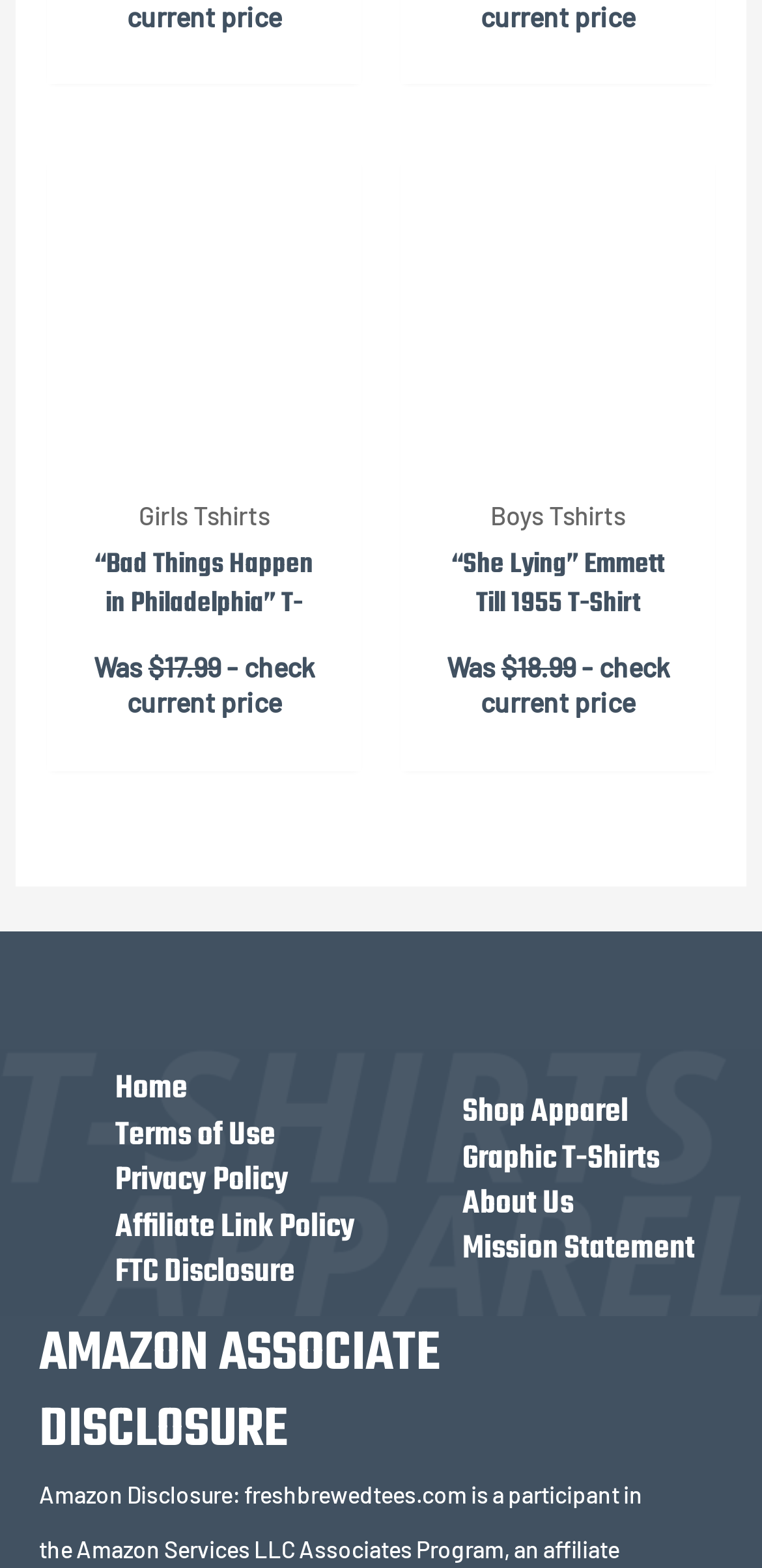How many navigation links are there at the bottom of the page?
Look at the screenshot and respond with one word or a short phrase.

7